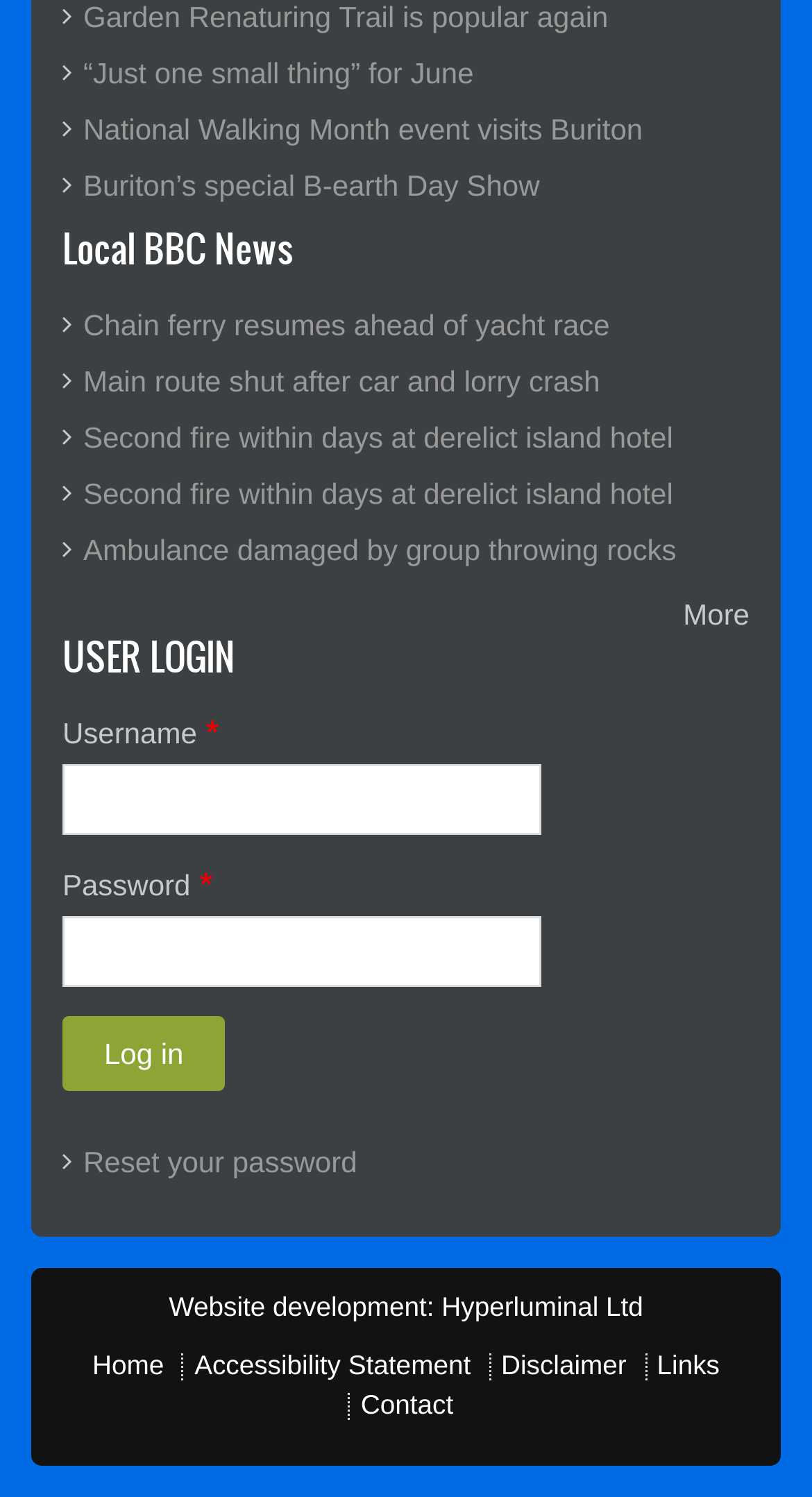Identify the bounding box for the described UI element: "Result".

None